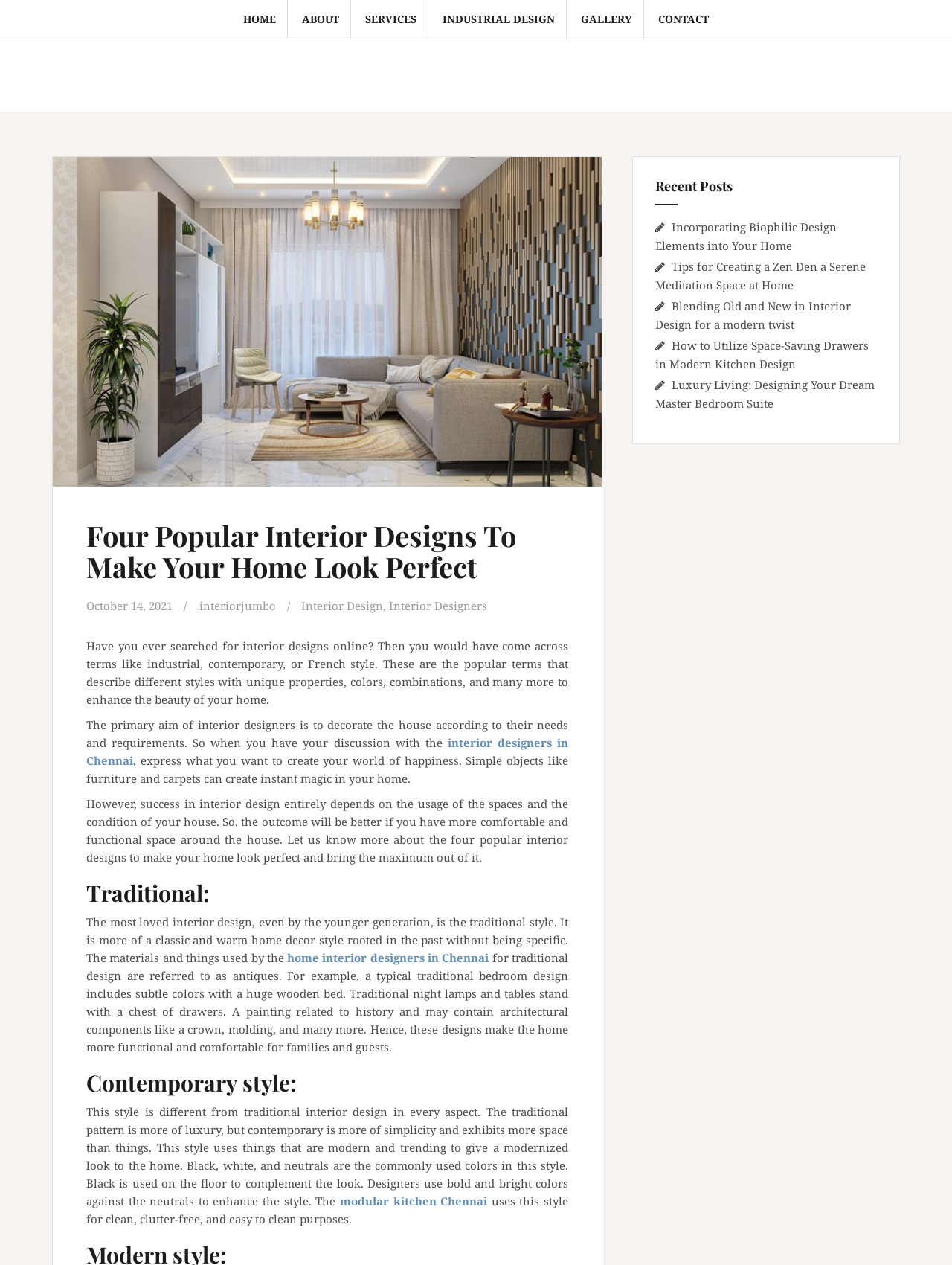What is the main topic of this webpage?
Based on the screenshot, answer the question with a single word or phrase.

Interior Designs